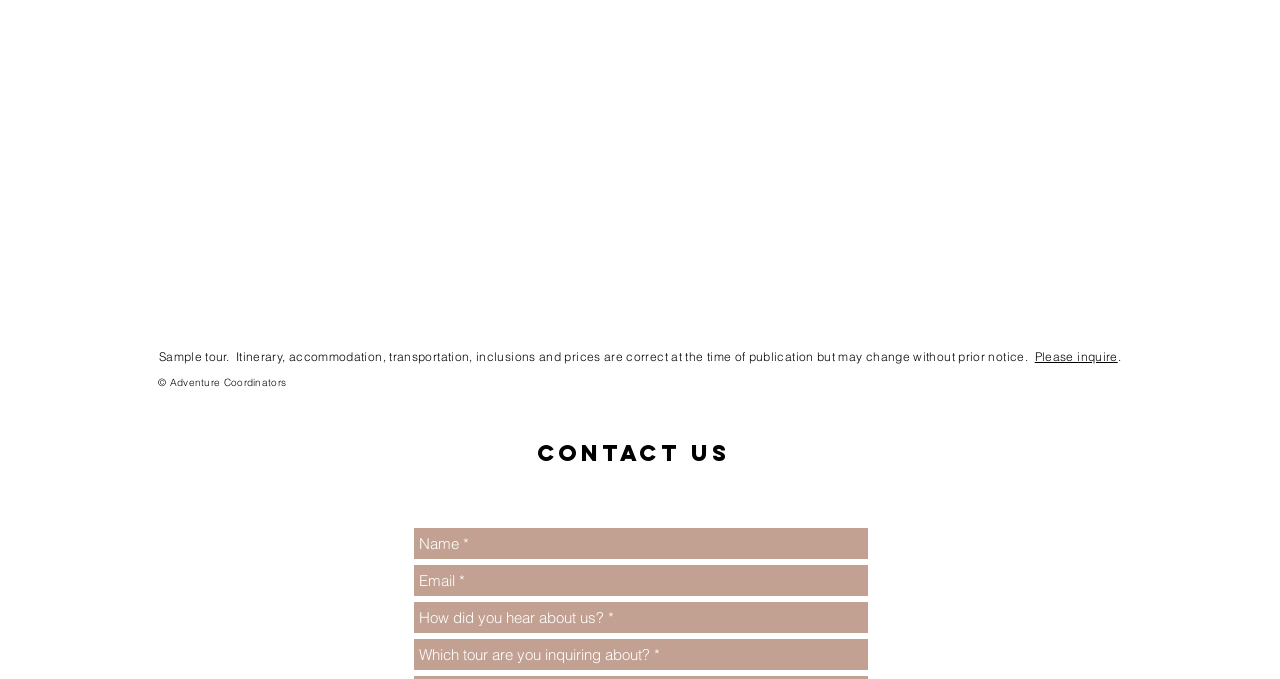Please analyze the image and provide a thorough answer to the question:
What information is required to submit an inquiry?

The webpage contains four textboxes: 'Name *', 'Email *', 'How did you hear about us? *', and 'Which tour are you inquiring about? *'. The asterisk symbol indicates that these fields are required to be filled in order to submit an inquiry.